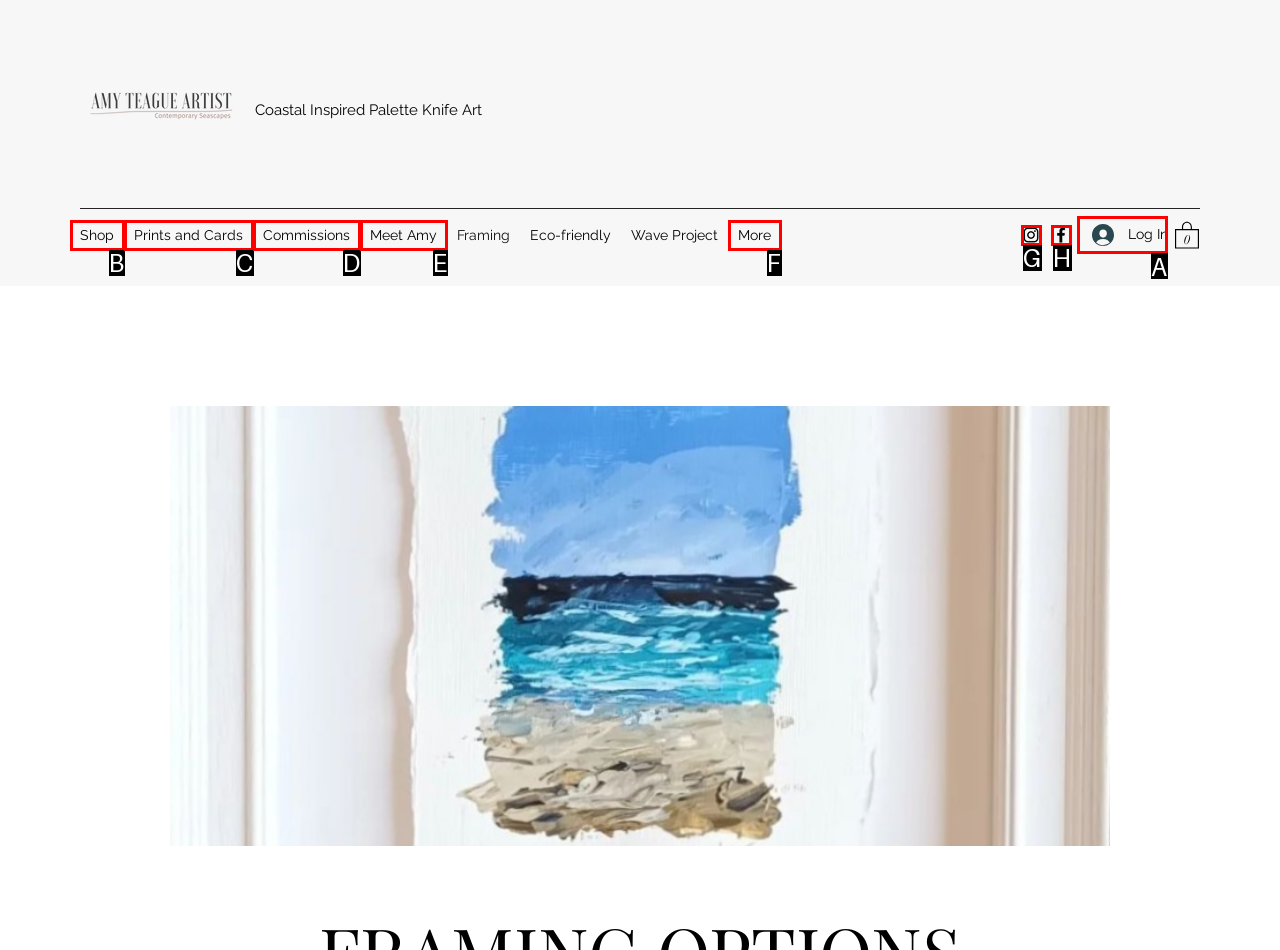Which letter corresponds to the correct option to complete the task: Log in to the website?
Answer with the letter of the chosen UI element.

A